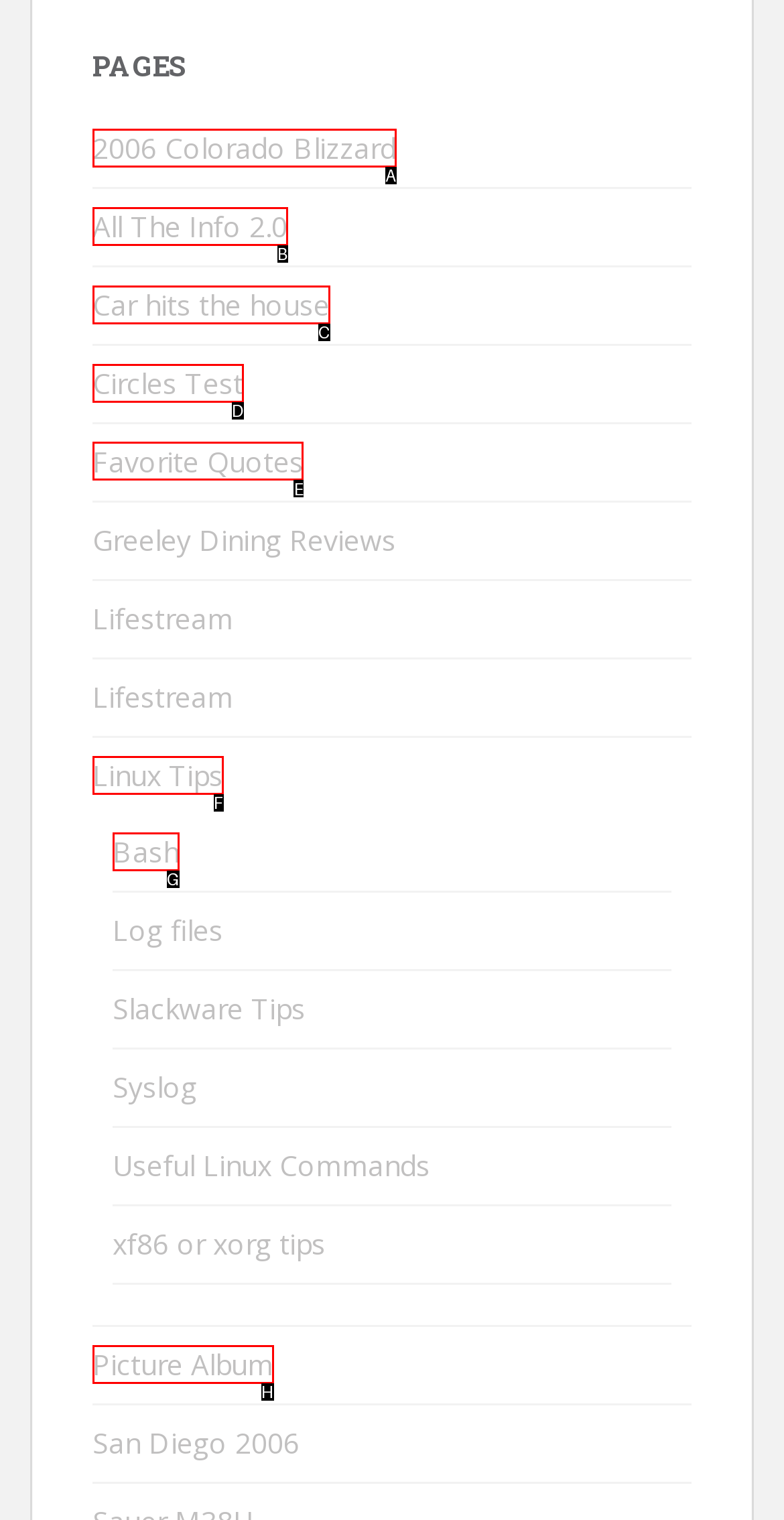Determine which HTML element should be clicked to carry out the following task: Read Favorite Quotes Respond with the letter of the appropriate option.

E